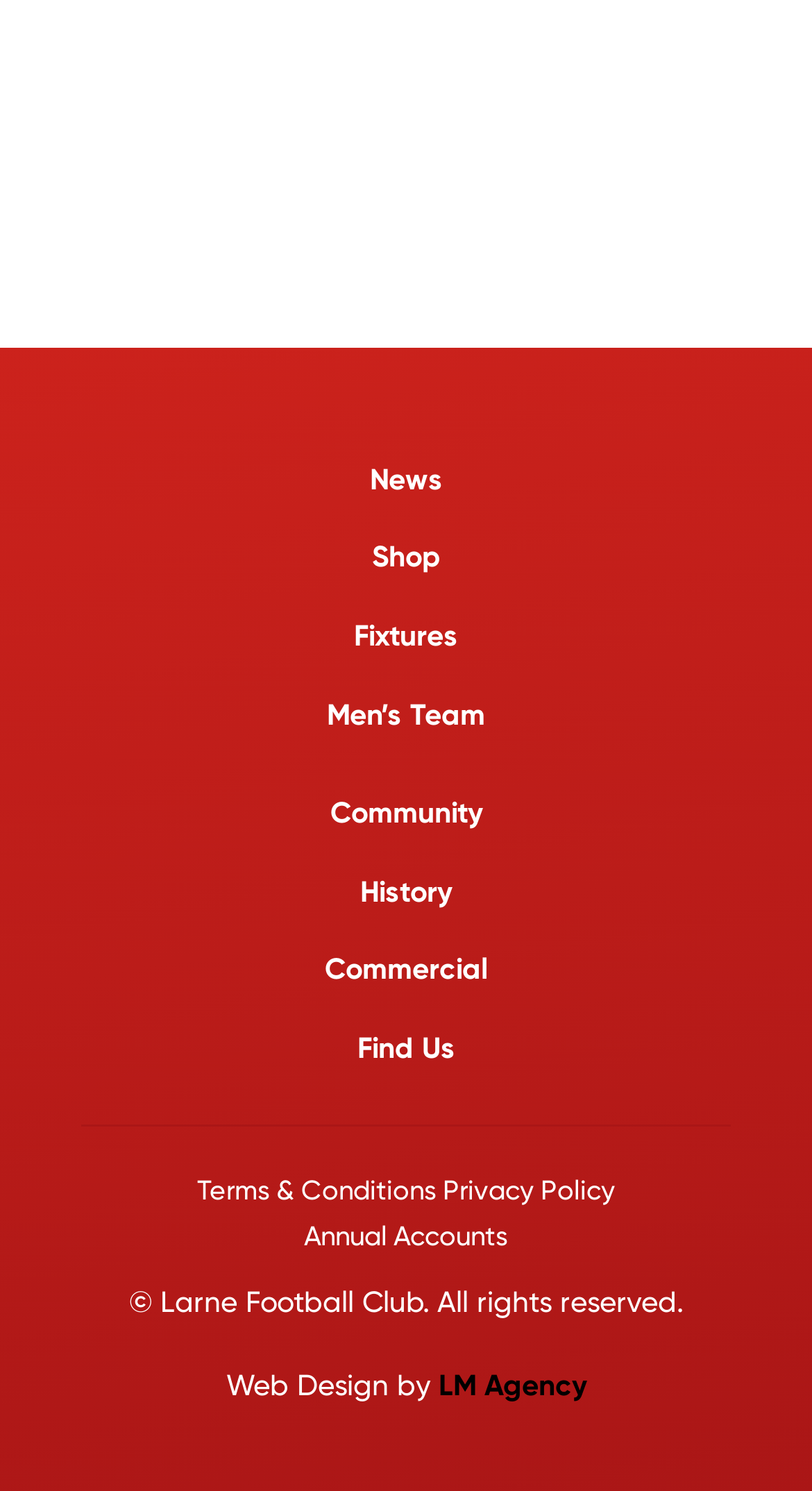Please give the bounding box coordinates of the area that should be clicked to fulfill the following instruction: "view fixtures". The coordinates should be in the format of four float numbers from 0 to 1, i.e., [left, top, right, bottom].

[0.436, 0.415, 0.564, 0.439]